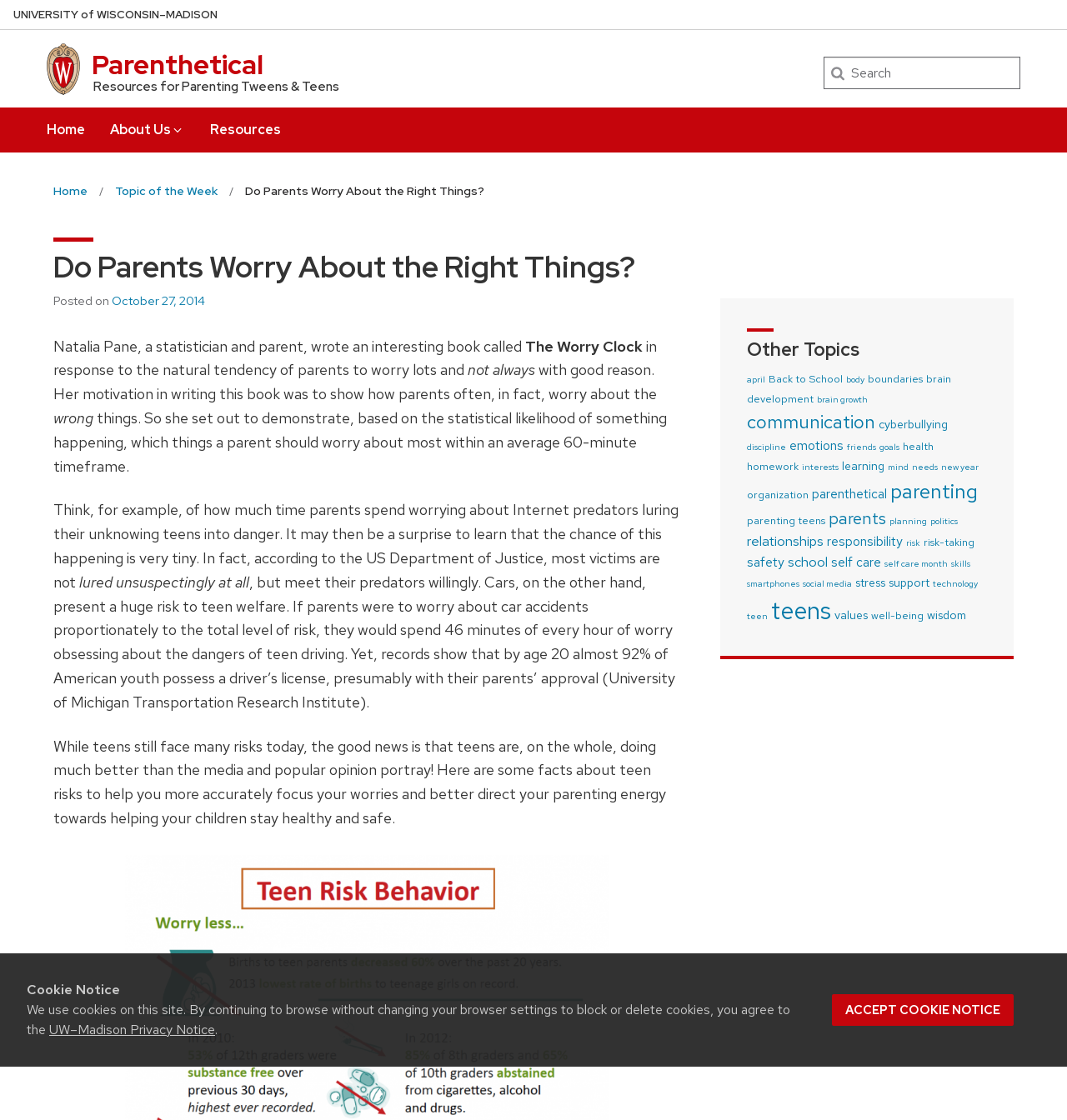Bounding box coordinates should be provided in the format (top-left x, top-left y, bottom-right x, bottom-right y) with all values between 0 and 1. Identify the bounding box for this UI element: Description

None